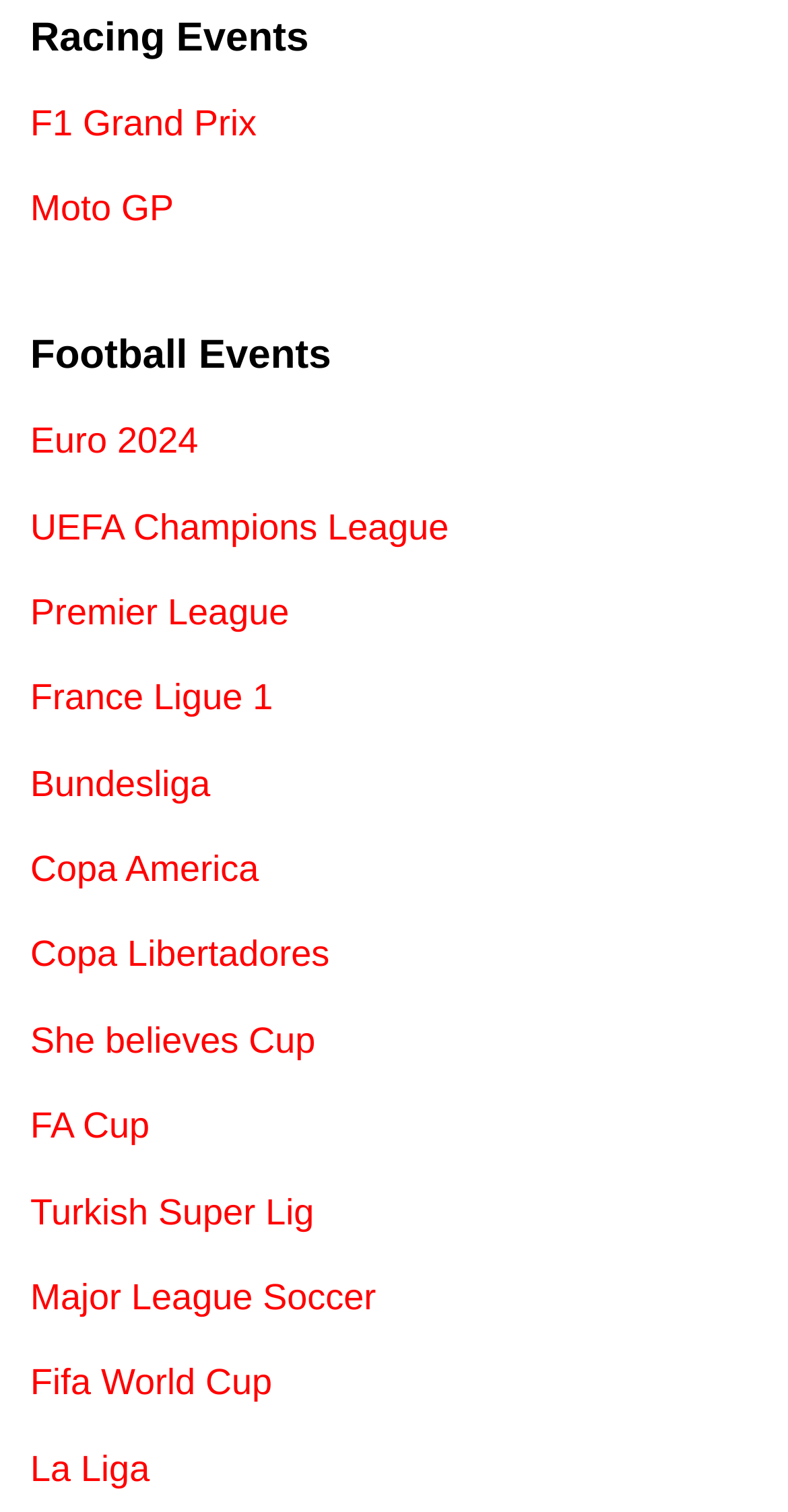Identify the bounding box coordinates necessary to click and complete the given instruction: "View F1 Grand Prix".

[0.038, 0.068, 0.326, 0.095]